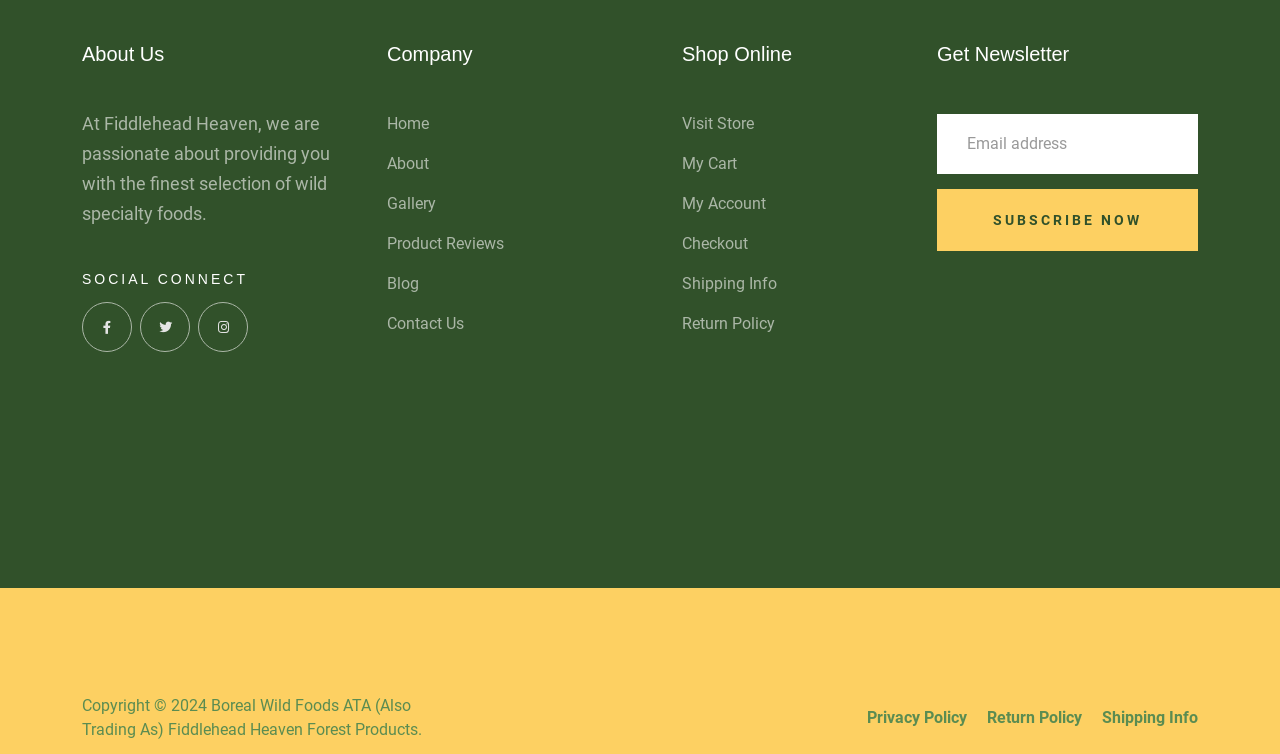Find the bounding box coordinates of the element to click in order to complete this instruction: "Visit the Facebook page". The bounding box coordinates must be four float numbers between 0 and 1, denoted as [left, top, right, bottom].

[0.064, 0.4, 0.103, 0.467]